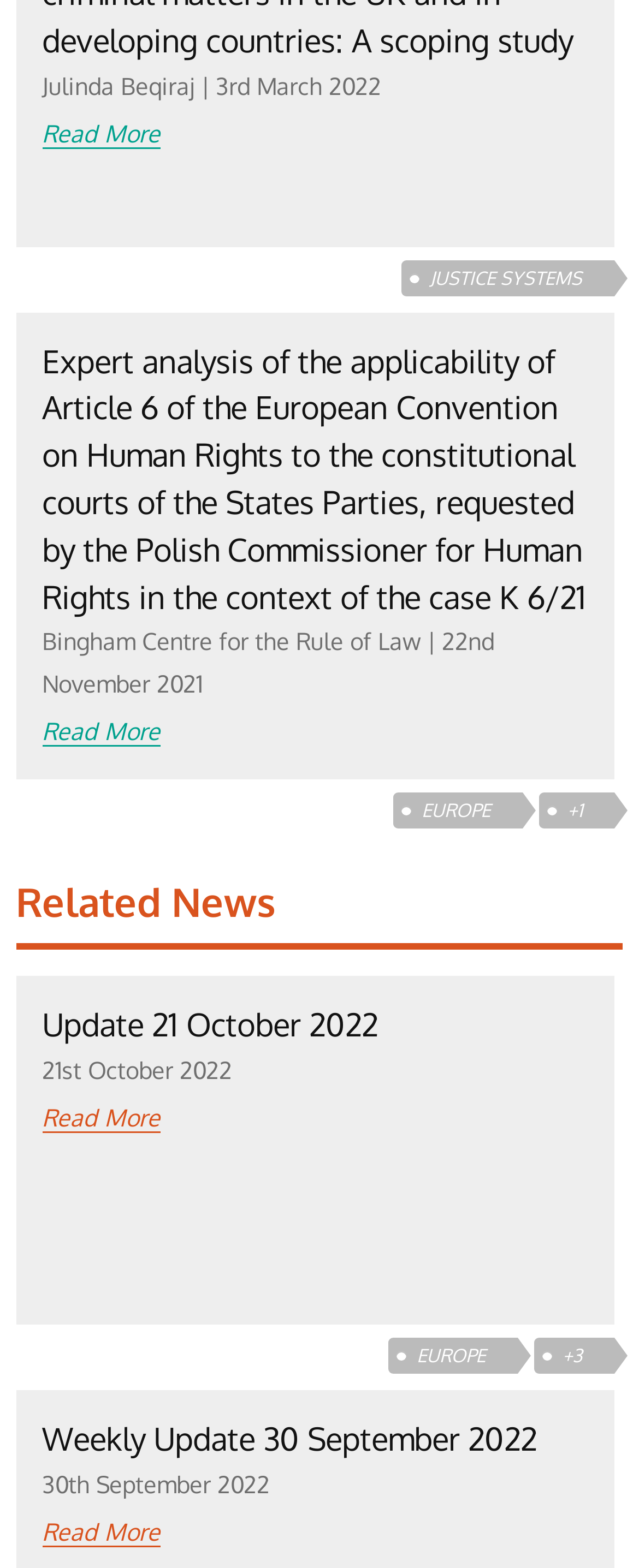Calculate the bounding box coordinates for the UI element based on the following description: "EUROPE". Ensure the coordinates are four float numbers between 0 and 1, i.e., [left, top, right, bottom].

[0.652, 0.856, 0.759, 0.872]